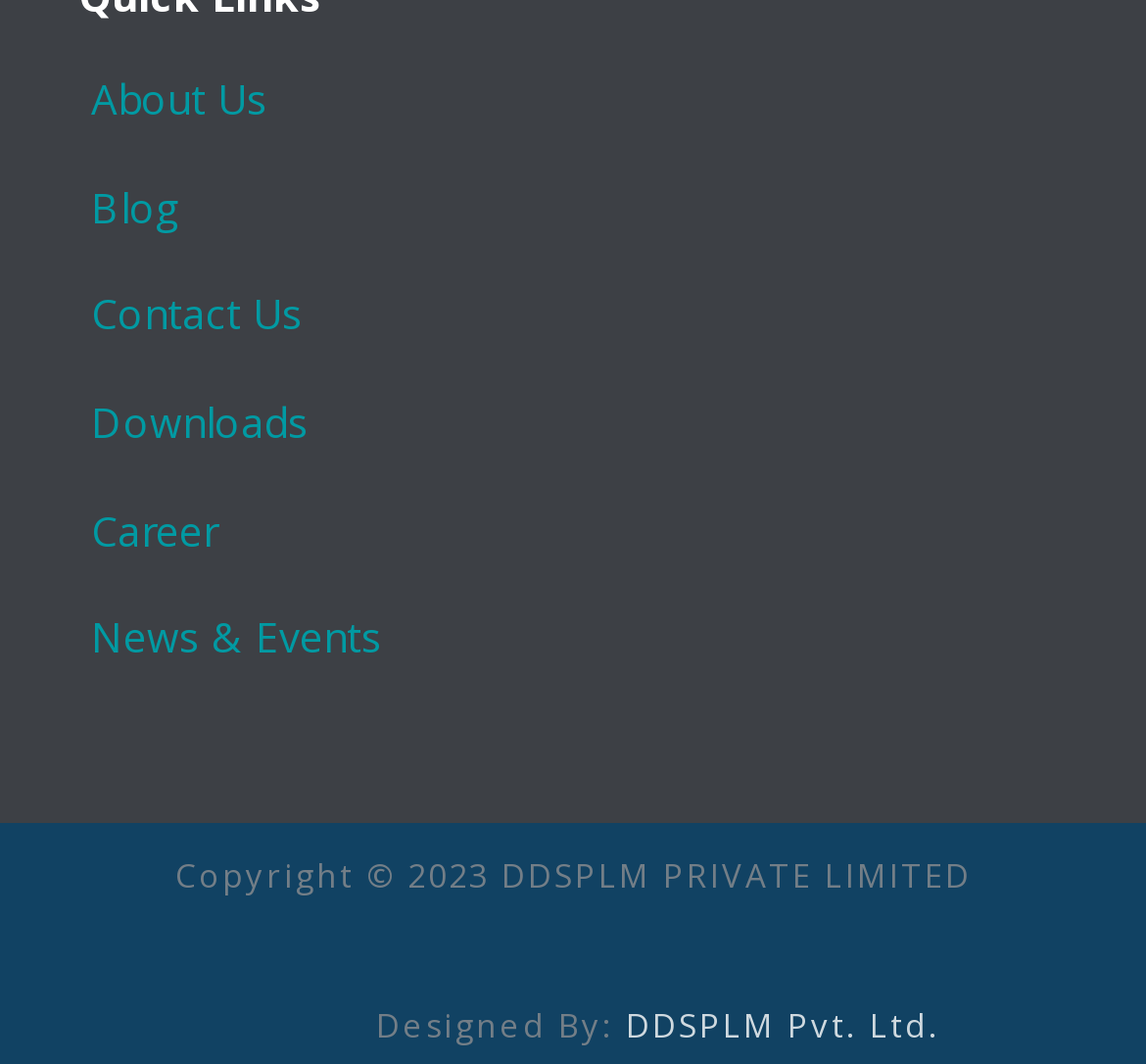Extract the bounding box coordinates for the described element: "Contact Us". The coordinates should be represented as four float numbers between 0 and 1: [left, top, right, bottom].

[0.079, 0.247, 0.921, 0.348]